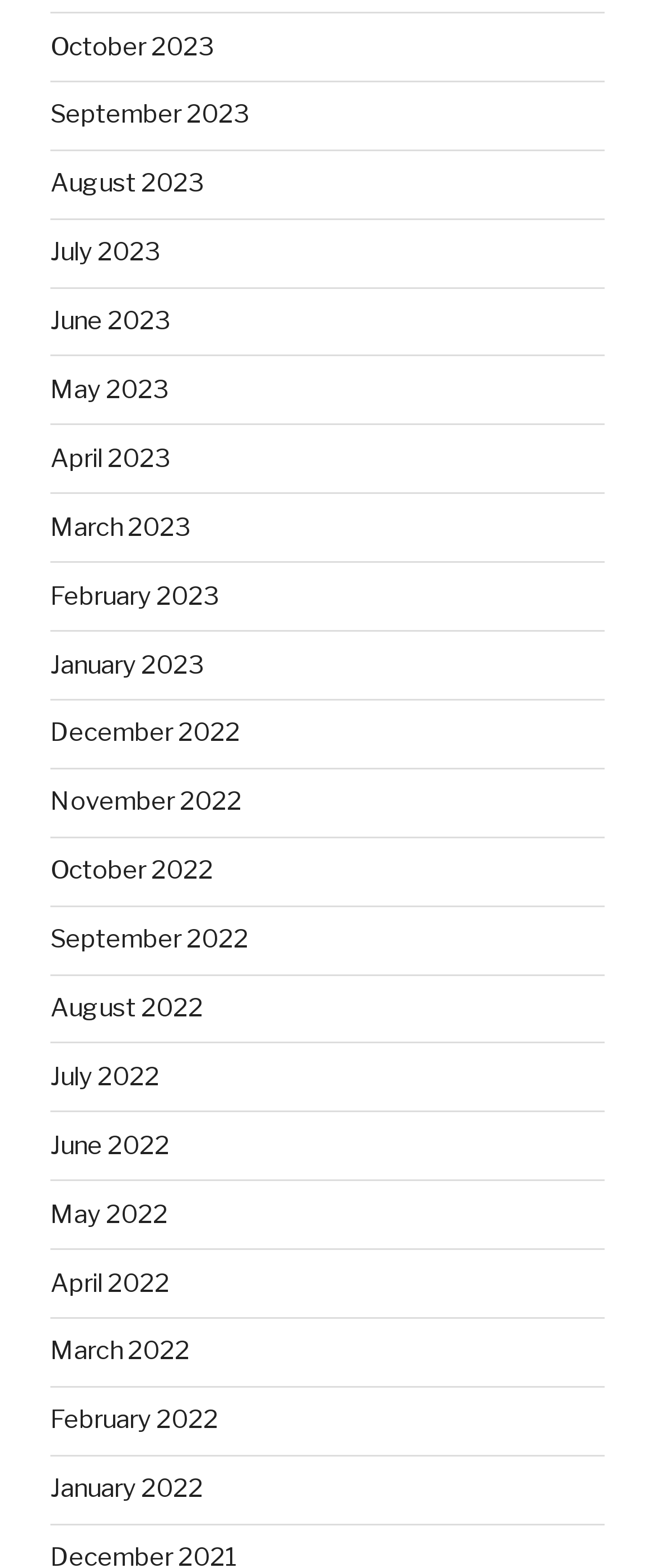Using the image as a reference, answer the following question in as much detail as possible:
How many months are listed?

I counted the number of links on the webpage, and there are 24 links, each representing a month from January 2022 to October 2023.